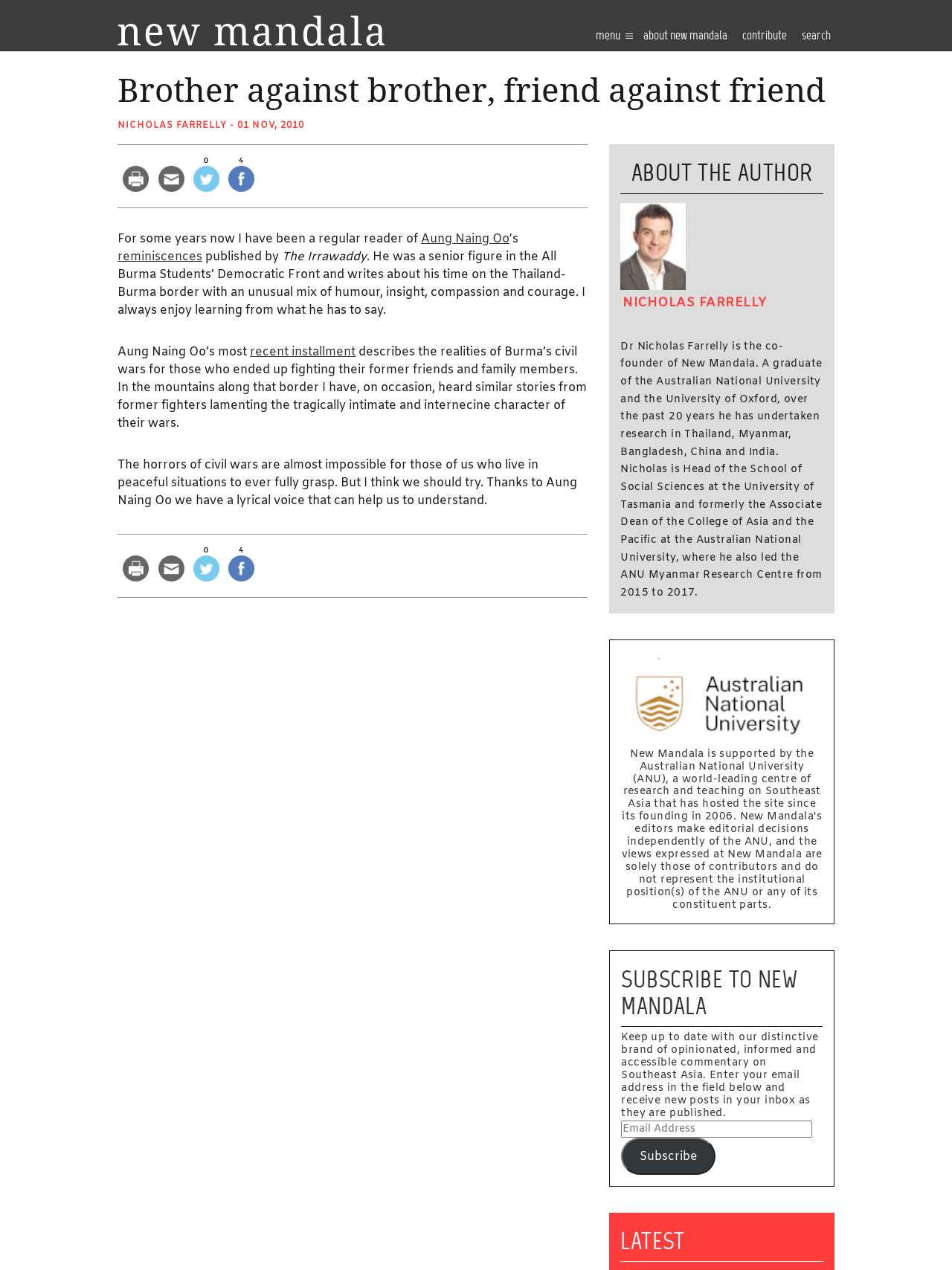Identify the bounding box coordinates of the part that should be clicked to carry out this instruction: "Search for something".

[0.838, 0.023, 0.877, 0.038]